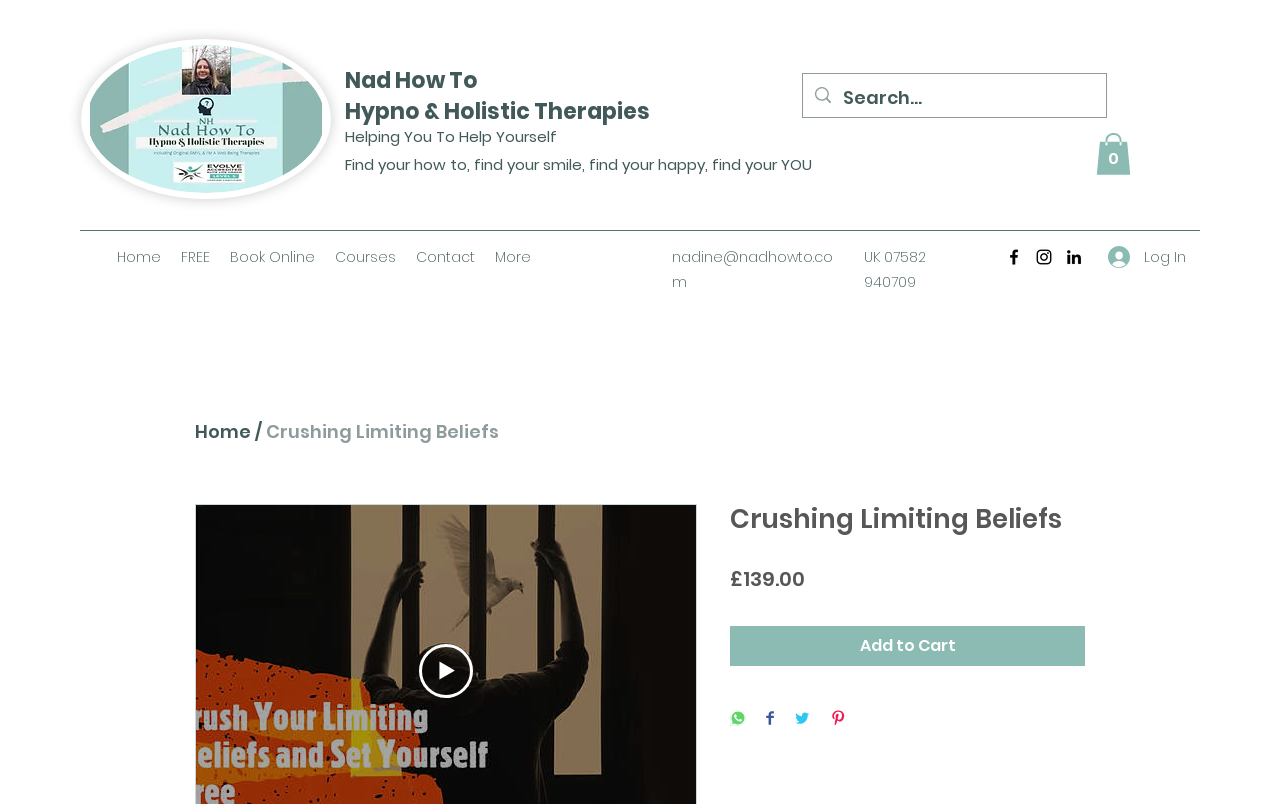What social media platforms are available for sharing?
Please answer the question with as much detail as possible using the screenshot.

I found the answer by examining the button elements with the text 'Share on WhatsApp', 'Share on Facebook', 'Share on Twitter', and 'Pin on Pinterest' which are located near the 'Crushing Limiting Beliefs' heading, indicating they are the available social media platforms for sharing.